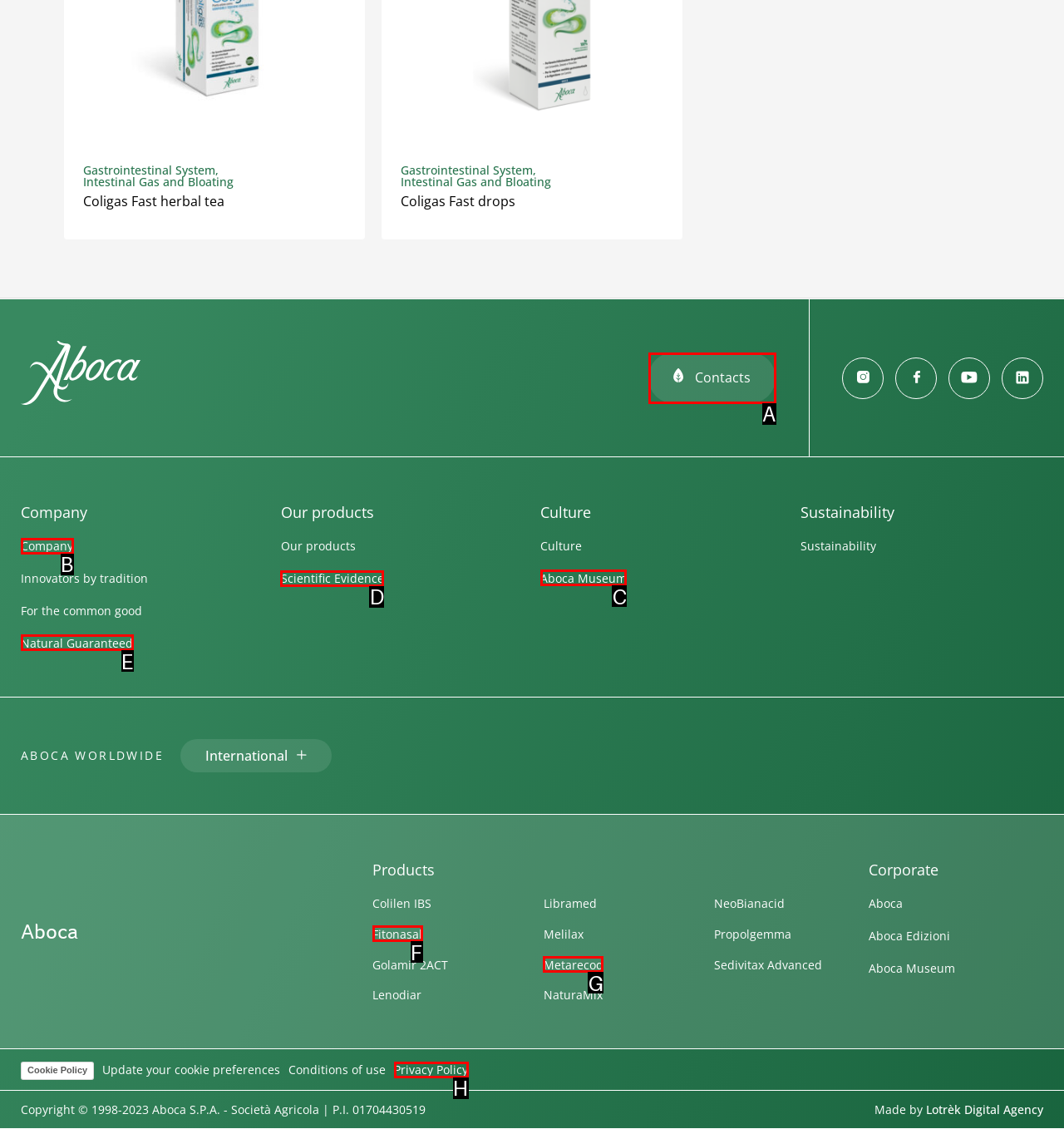Which letter corresponds to the correct option to complete the task: Go to Aboca Museum?
Answer with the letter of the chosen UI element.

C